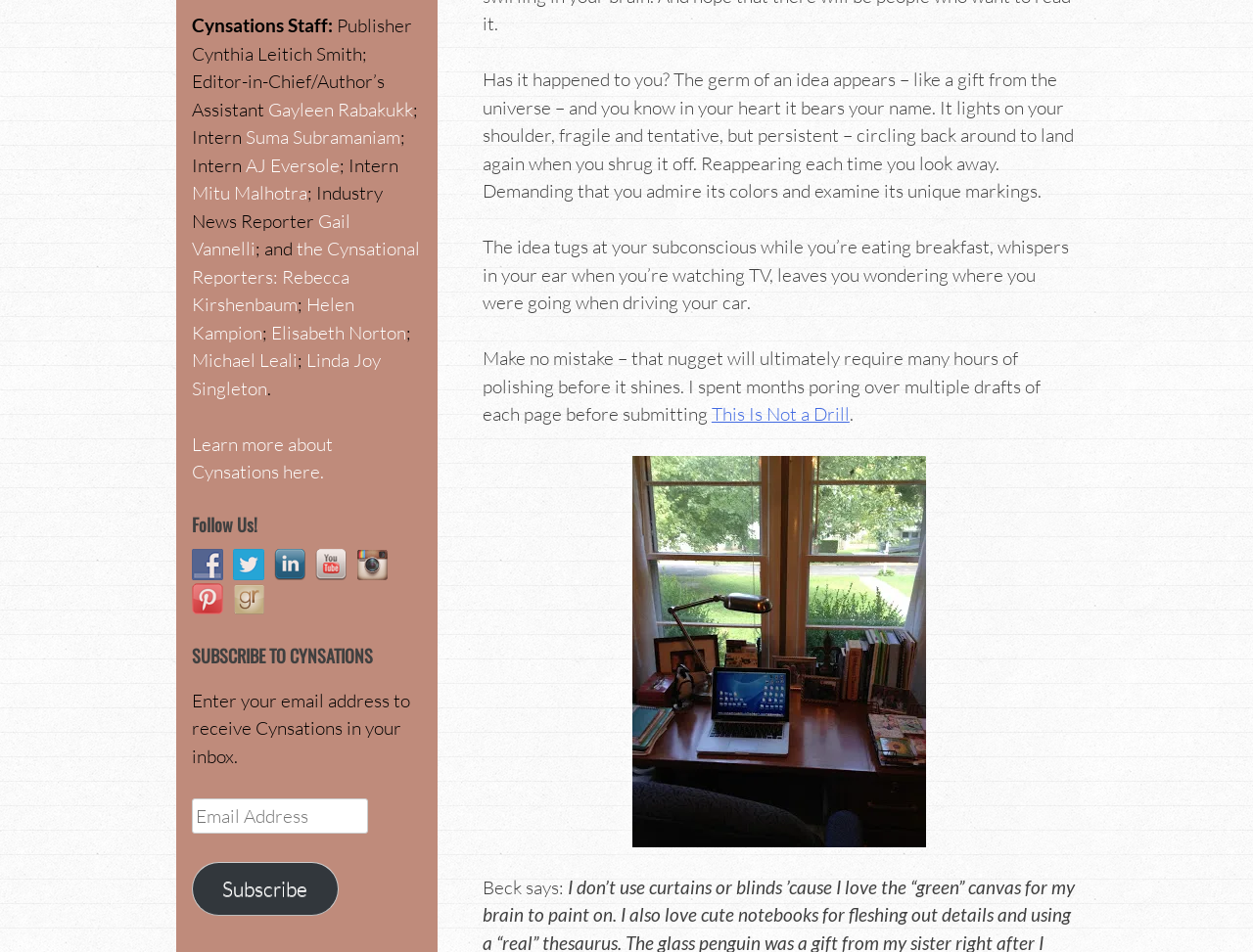Find the bounding box coordinates for the HTML element described as: "Linda Joy Singleton". The coordinates should consist of four float values between 0 and 1, i.e., [left, top, right, bottom].

[0.153, 0.366, 0.304, 0.42]